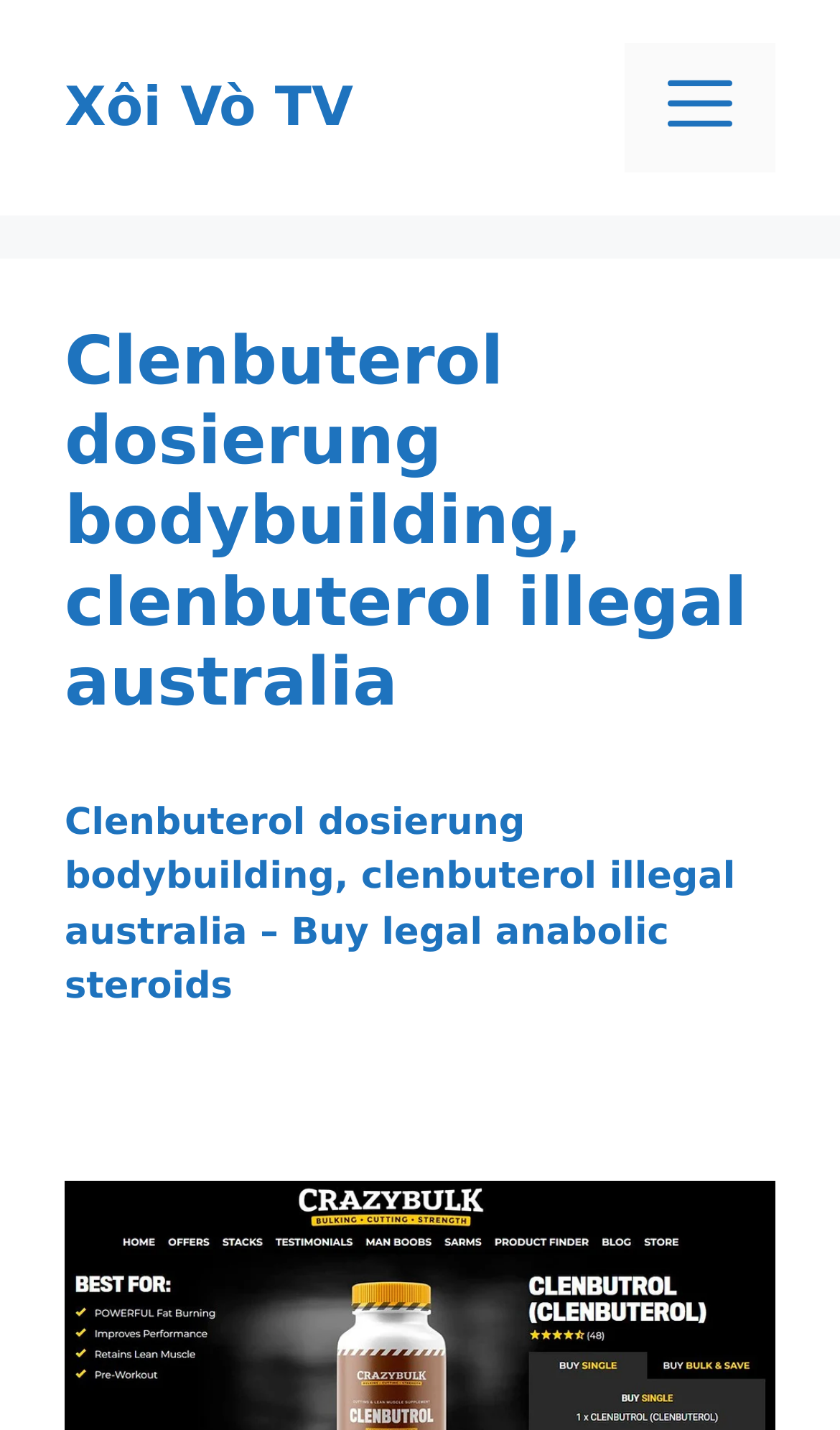Given the element description "Menu" in the screenshot, predict the bounding box coordinates of that UI element.

[0.744, 0.03, 0.923, 0.121]